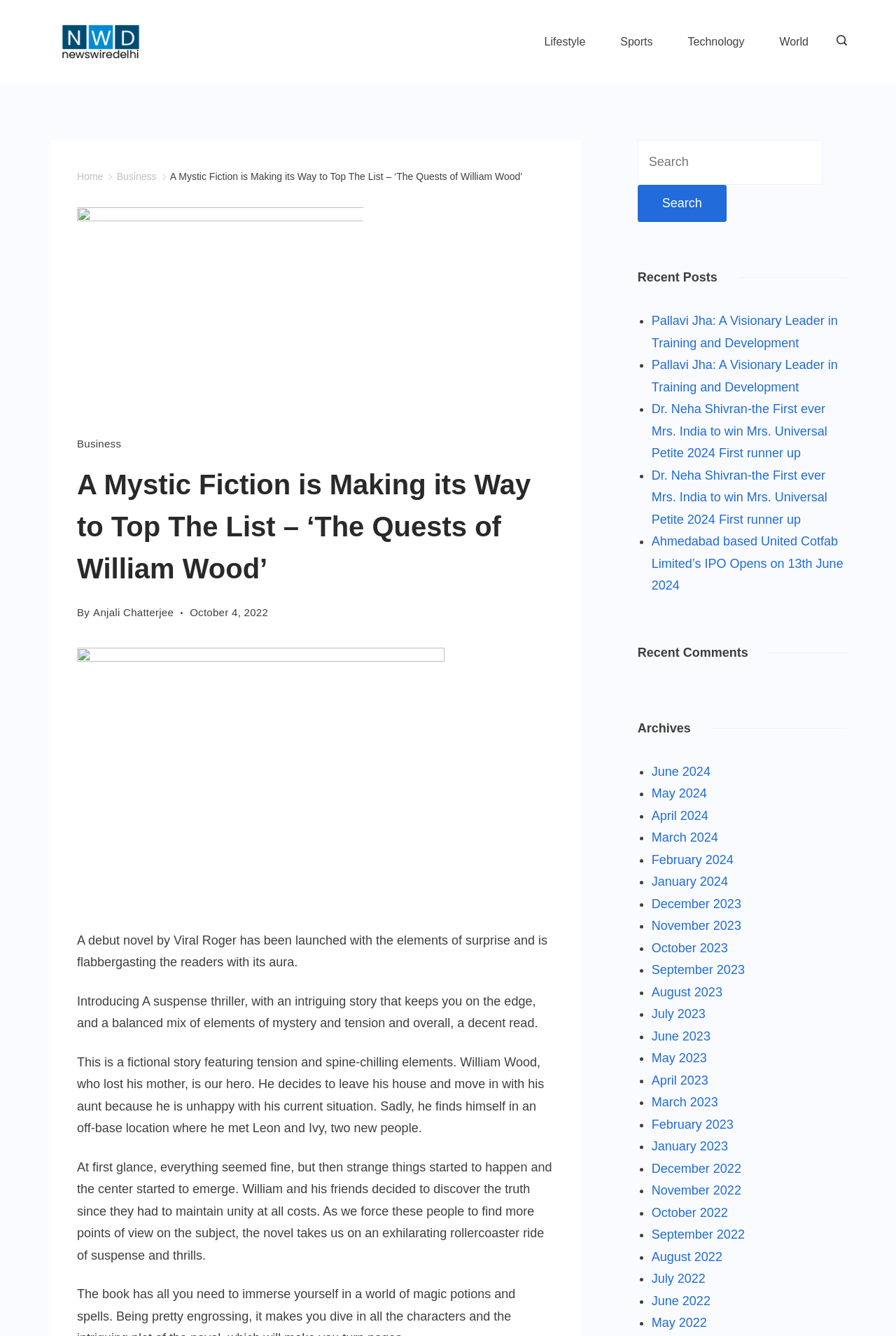Please mark the clickable region by giving the bounding box coordinates needed to complete this instruction: "Read the recent post 'A Mystic Fiction is Making its Way to Top The List – ‘The Quests of William Wood’'".

[0.19, 0.128, 0.583, 0.136]